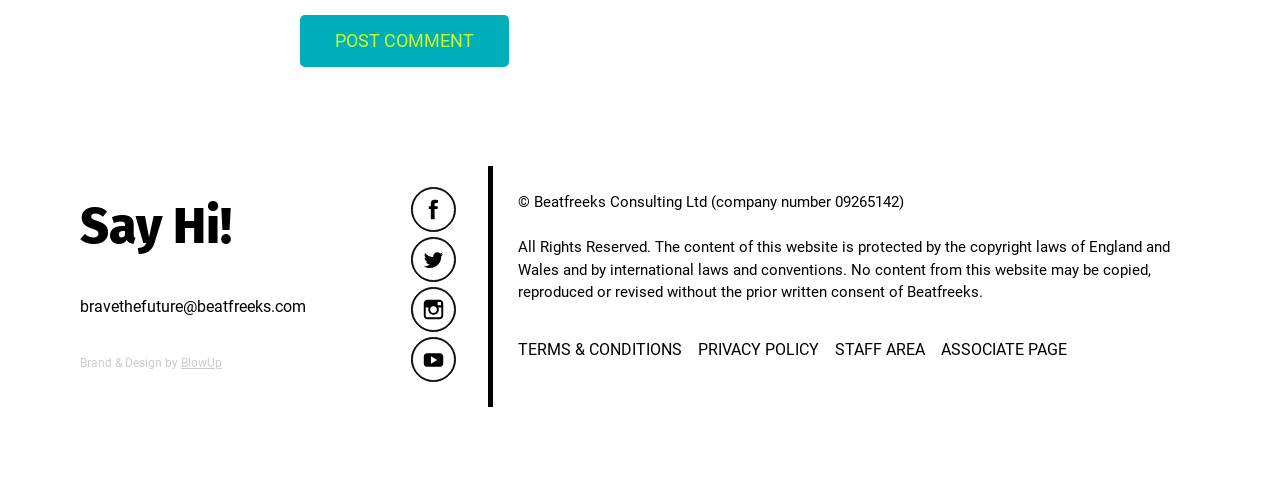Please identify the bounding box coordinates of the clickable area that will fulfill the following instruction: "Visit the 'bravethefuture@beatfreeks.com' email". The coordinates should be in the format of four float numbers between 0 and 1, i.e., [left, top, right, bottom].

[0.062, 0.617, 0.239, 0.657]